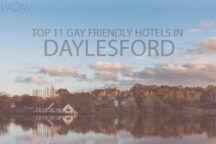Explain the image in a detailed and thorough manner.

This image features a serene landscape of Daylesford, accompanied by the prominent text "Top 11 Gay Friendly Hotels in Daylesford." The calm waters reflecting the pastel hues of the sky create a tranquil atmosphere, highlighting the natural beauty of the area. Daylesford is renowned for its welcoming and inclusive community, making it a popular destination for LGBTQ+ travelers. This visual serves as an enticing introduction to a curated list of accommodations that cater specifically to gay-friendly experiences, ensuring that visitors feel comfortable and embraced during their stay.